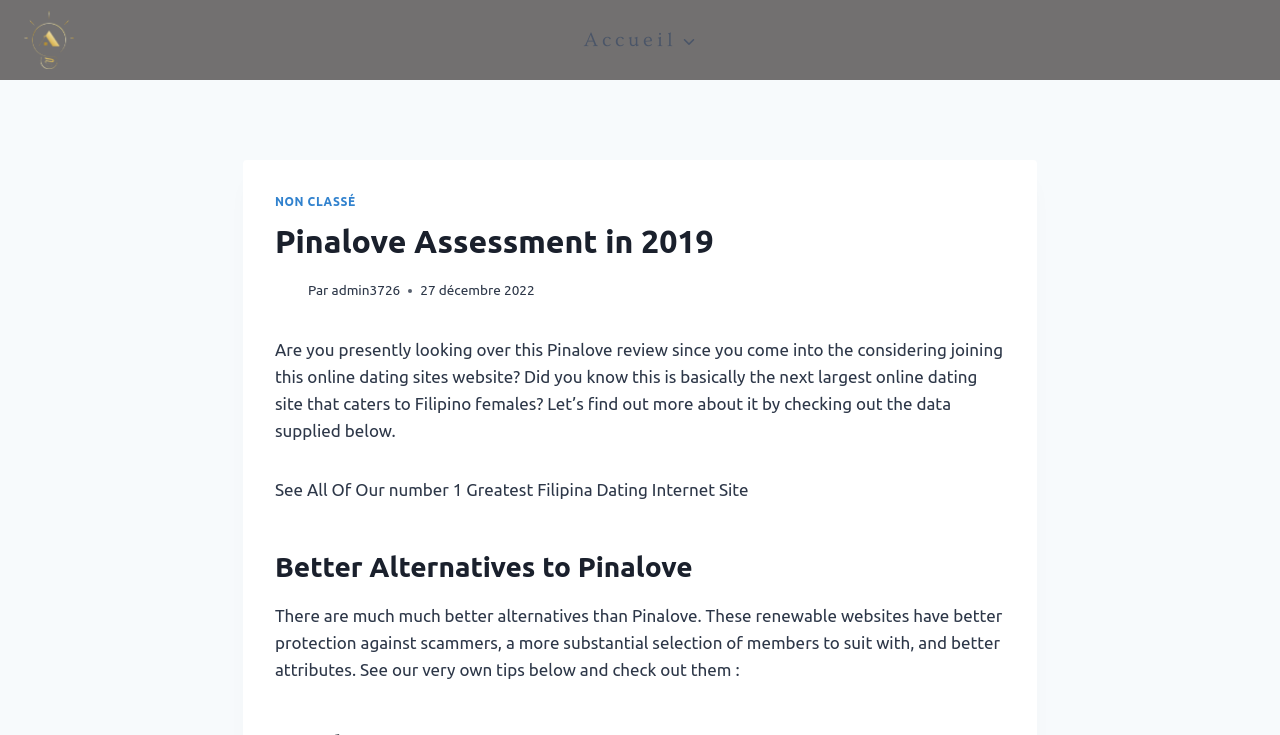Please find the bounding box for the UI component described as follows: "Non classé".

[0.215, 0.265, 0.278, 0.283]